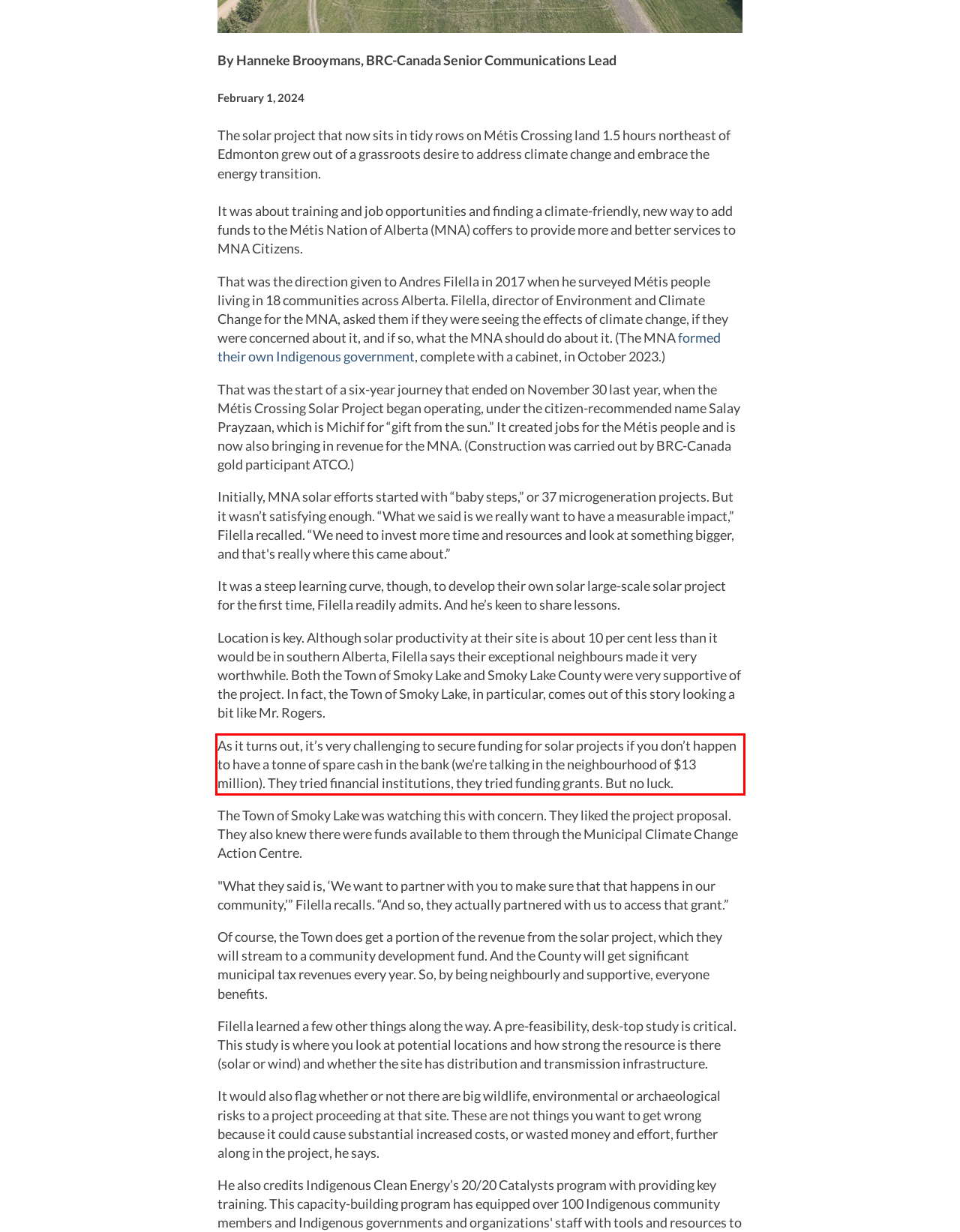You have a screenshot with a red rectangle around a UI element. Recognize and extract the text within this red bounding box using OCR.

As it turns out, it’s very challenging to secure funding for solar projects if you don’t happen to have a tonne of spare cash in the bank (we’re talking in the neighbourhood of $13 million). They tried financial institutions, they tried funding grants. But no luck.